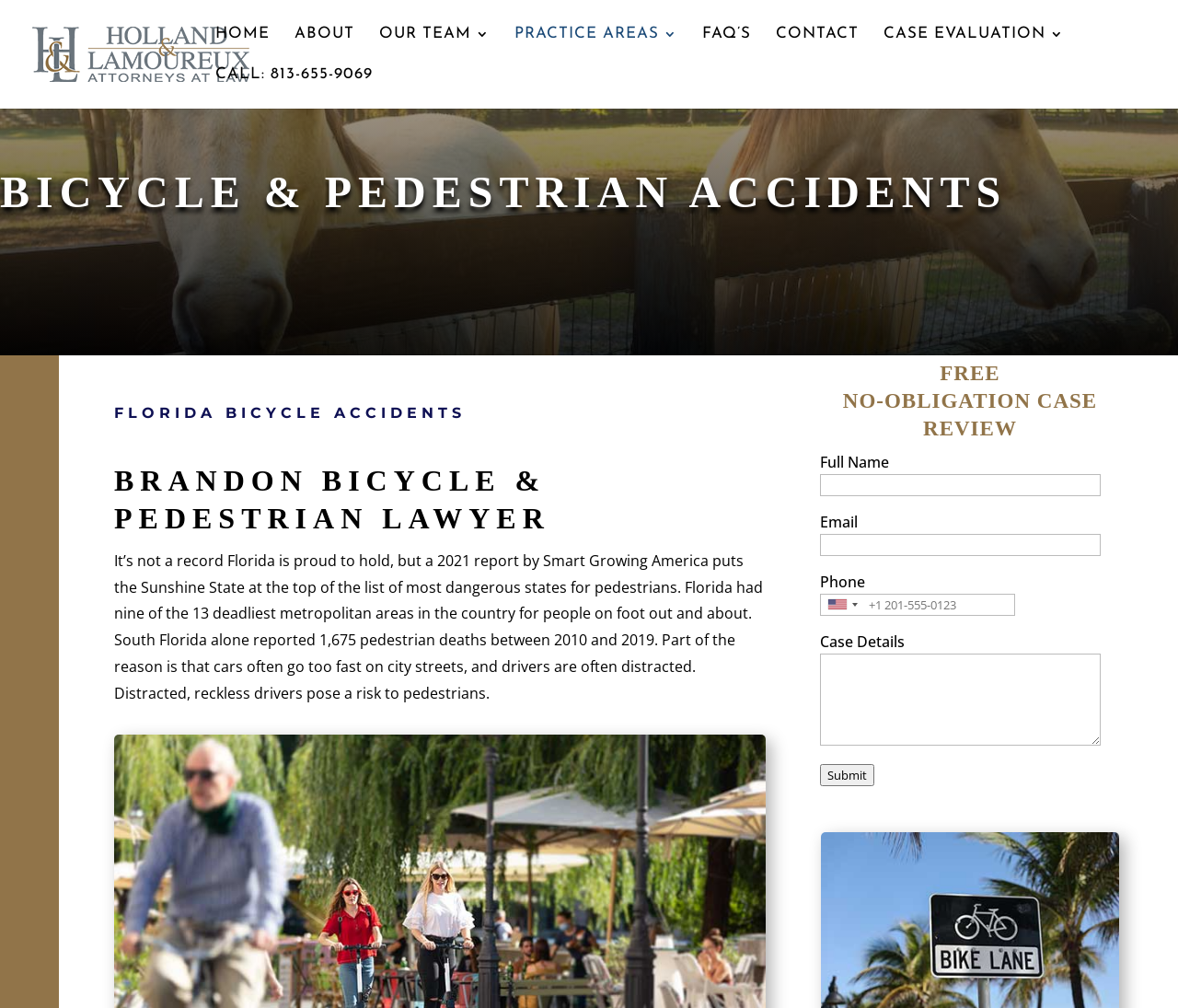Summarize the webpage with a detailed and informative caption.

This webpage is about a law firm, Holland & Lamoureux - Attorneys at Law, specializing in bicycle and pedestrian accidents. At the top left, there is a logo image and a link to the law firm's name. Below the logo, there is a navigation menu with links to different sections of the website, including HOME, ABOUT, OUR TEAM, PRACTICE AREAS, FAQ'S, CONTACT, and CASE EVALUATION.

On the main content area, there are three headings: BICYCLE & PEDESTRIAN ACCIDENTS, FLORIDA BICYCLE ACCIDENTS, and BRANDON BICYCLE & PEDESTRIAN LAWYER. Below these headings, there is a paragraph of text discussing the dangers of pedestrian accidents in Florida, citing a report by Smart Growing America.

Further down, there is a section with a heading FREE NO-OBLIGATION CASE REVIEW. This section contains a form with fields for Full Name, Email, Phone, and Case Details, along with a Submit button. The form is located on the right side of the page, with a narrow column of text on the left.

At the top right, there is a call-to-action link with a phone number, CALL: 813-655-9069.